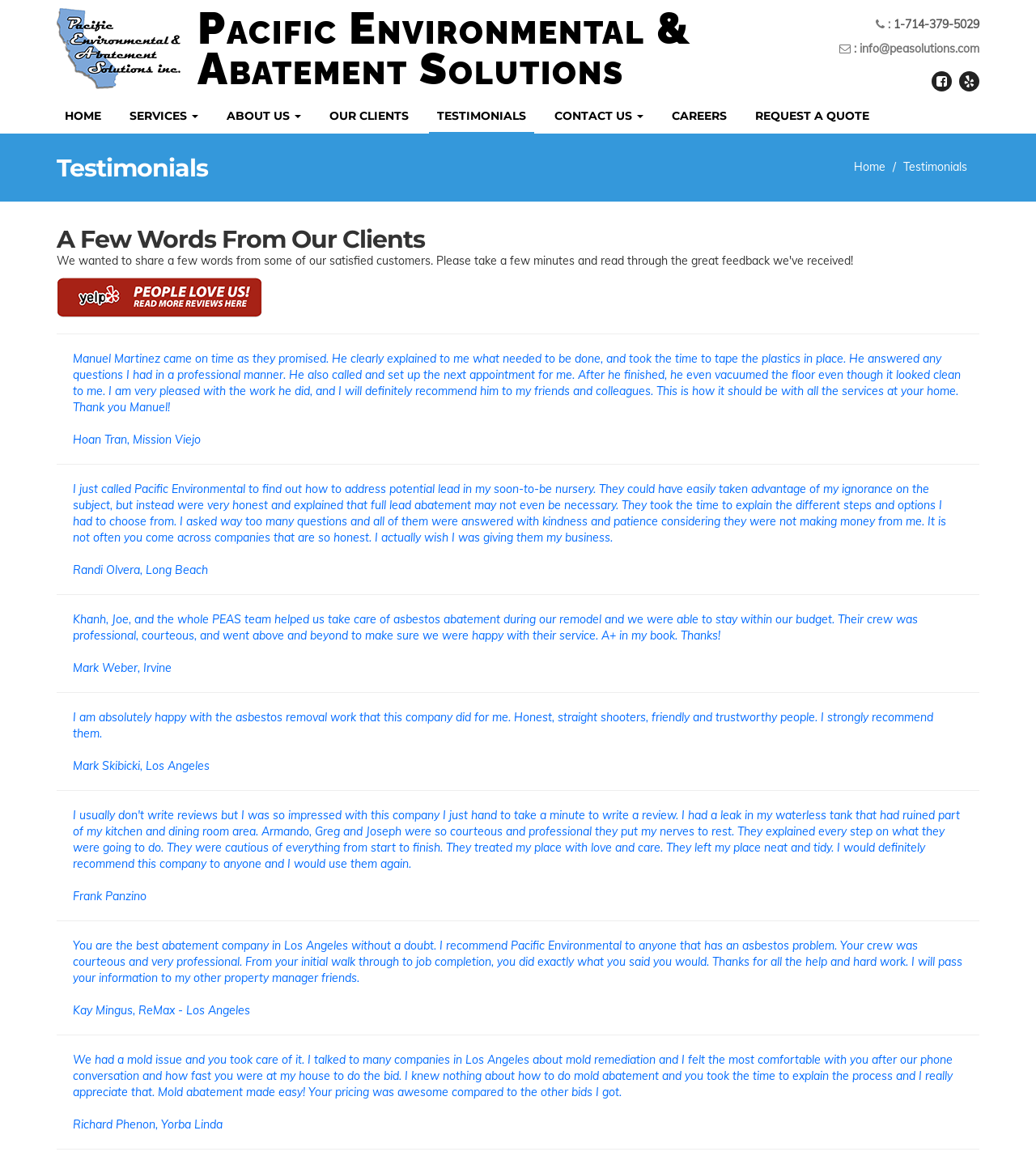What services does the company provide?
Provide a concise answer using a single word or phrase based on the image.

Asbestos removal, mold remediation, and lead abatement